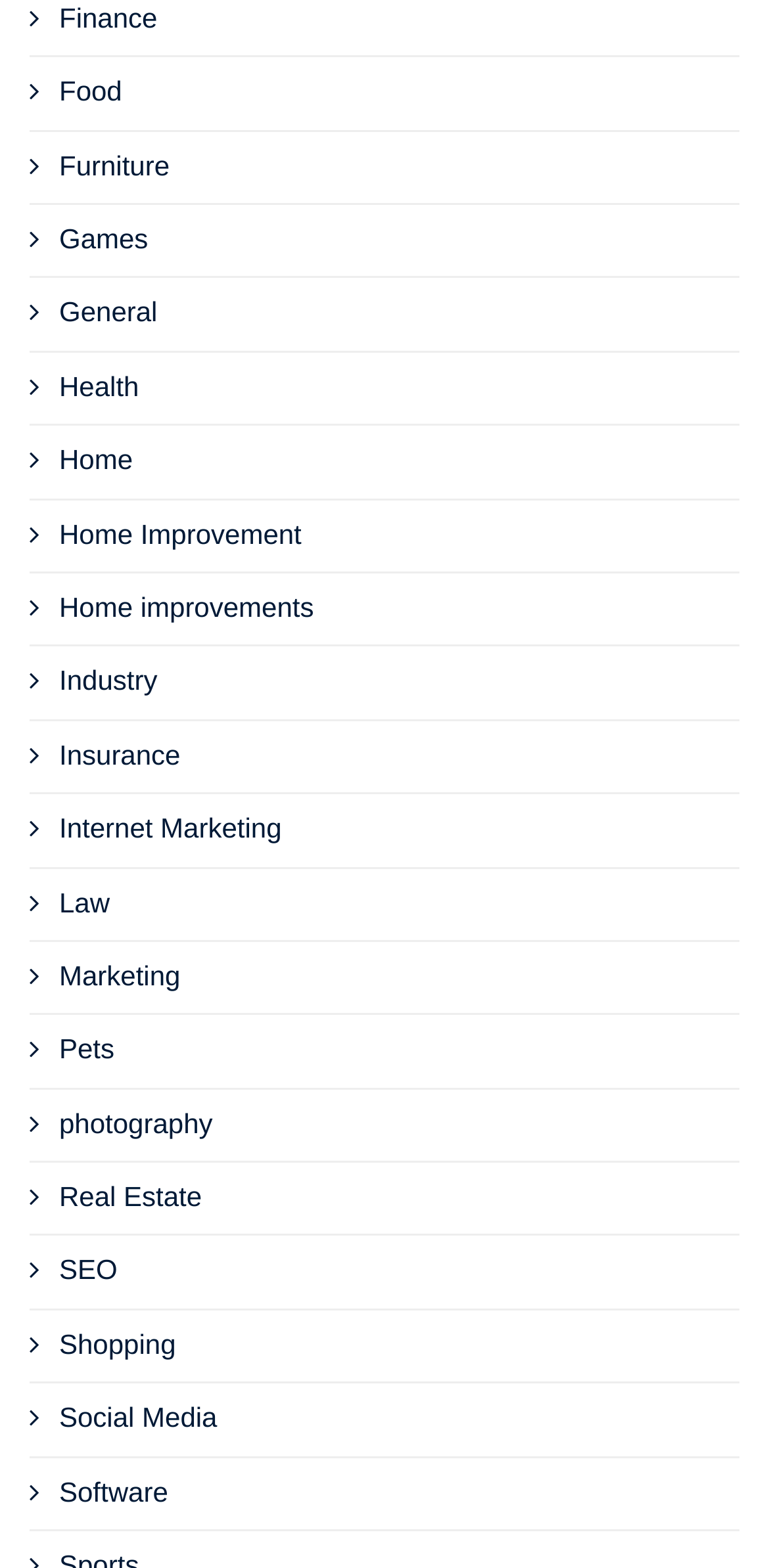What is the topmost category on the webpage?
Examine the image and give a concise answer in one word or a short phrase.

Finance